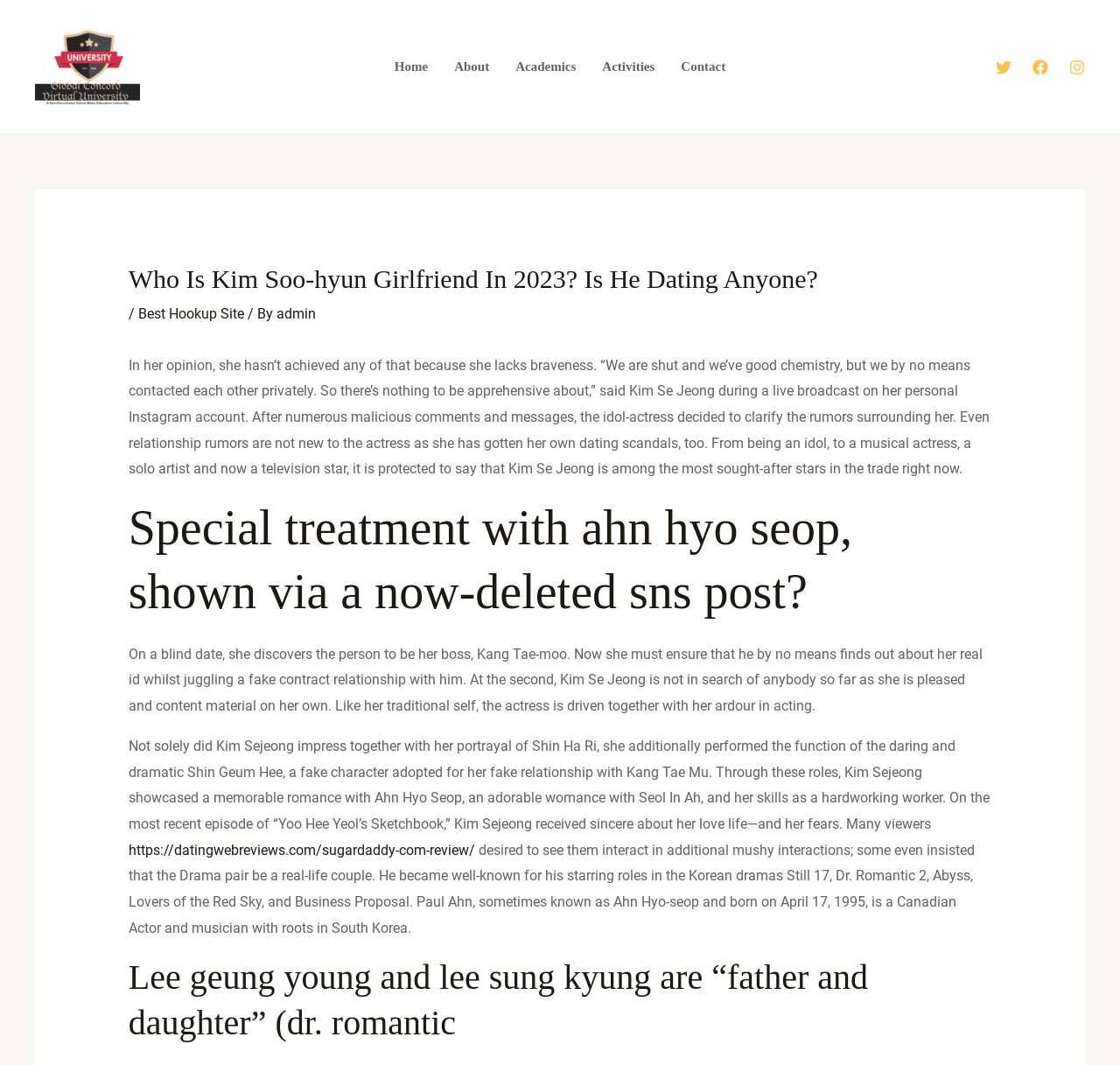Indicate the bounding box coordinates of the clickable region to achieve the following instruction: "Visit the 'About' page."

[0.394, 0.023, 0.449, 0.102]